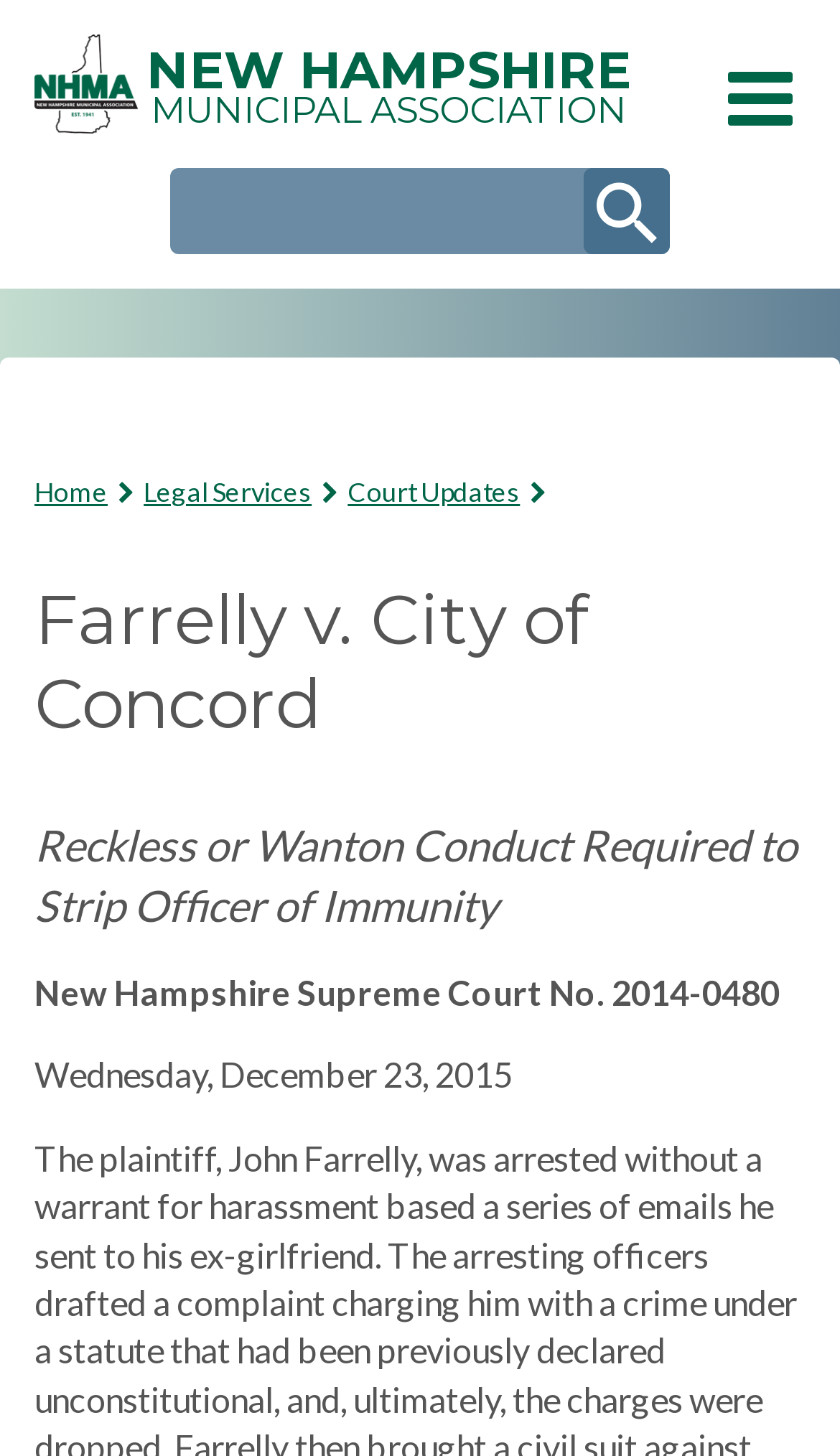What is the title of the webpage section that contains the text 'Reckless or Wanton Conduct Required to Strip Officer of Immunity'?
Look at the image and construct a detailed response to the question.

I found the heading element that contains the text 'Farrelly v. City of Concord' and noticed that it is located above the text 'Reckless or Wanton Conduct Required to Strip Officer of Immunity'. I concluded that the title of the webpage section is 'Farrelly v. City of Concord'.